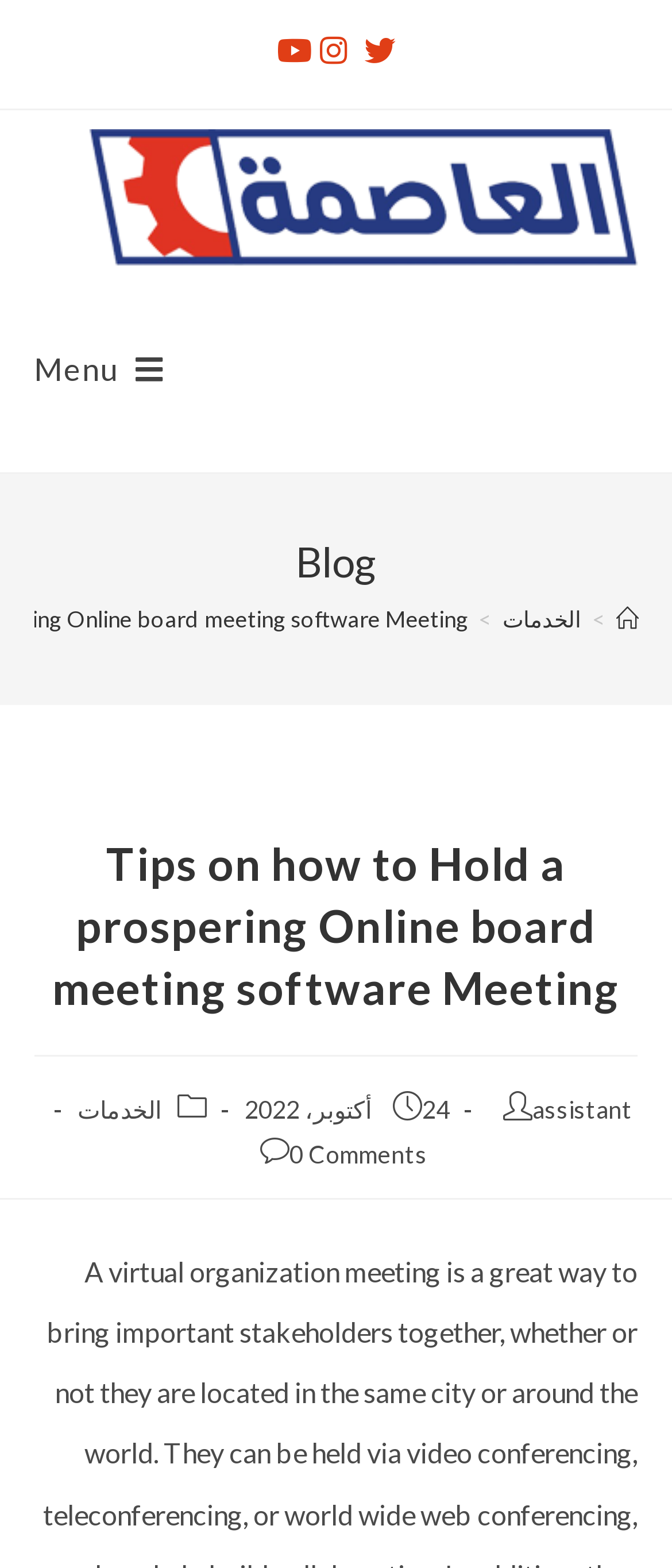Determine the bounding box coordinates of the UI element described below. Use the format (top-left x, top-left y, bottom-right x, bottom-right y) with floating point numbers between 0 and 1: Menu Close

[0.05, 0.18, 0.244, 0.29]